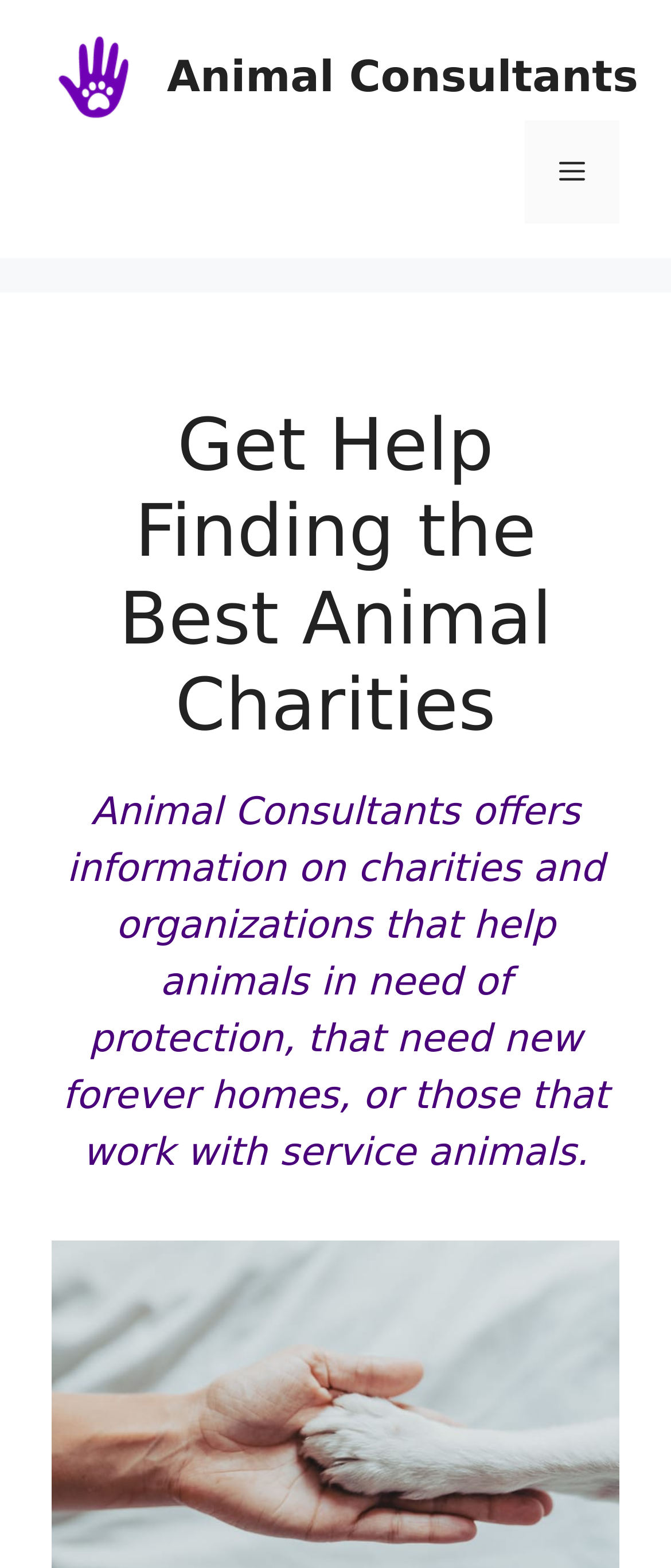Detail the various sections and features present on the webpage.

The webpage is about Animal Consultants, a platform that provides information on animal charities and organizations. At the top of the page, there is a banner that spans the entire width, containing a link to the website's homepage with the text "Animal Consultants" and an accompanying image with the same name. 

Below the banner, there is a navigation menu on the right side, which can be toggled by a button labeled "Menu". 

On the left side, there is a prominent heading that reads "Get Help Finding the Best Animal Charities". 

Underneath the heading, there is a paragraph of text that summarizes the purpose of Animal Consultants, stating that it offers information on charities and organizations that help animals in need of protection, those that need new forever homes, or those that work with service animals.